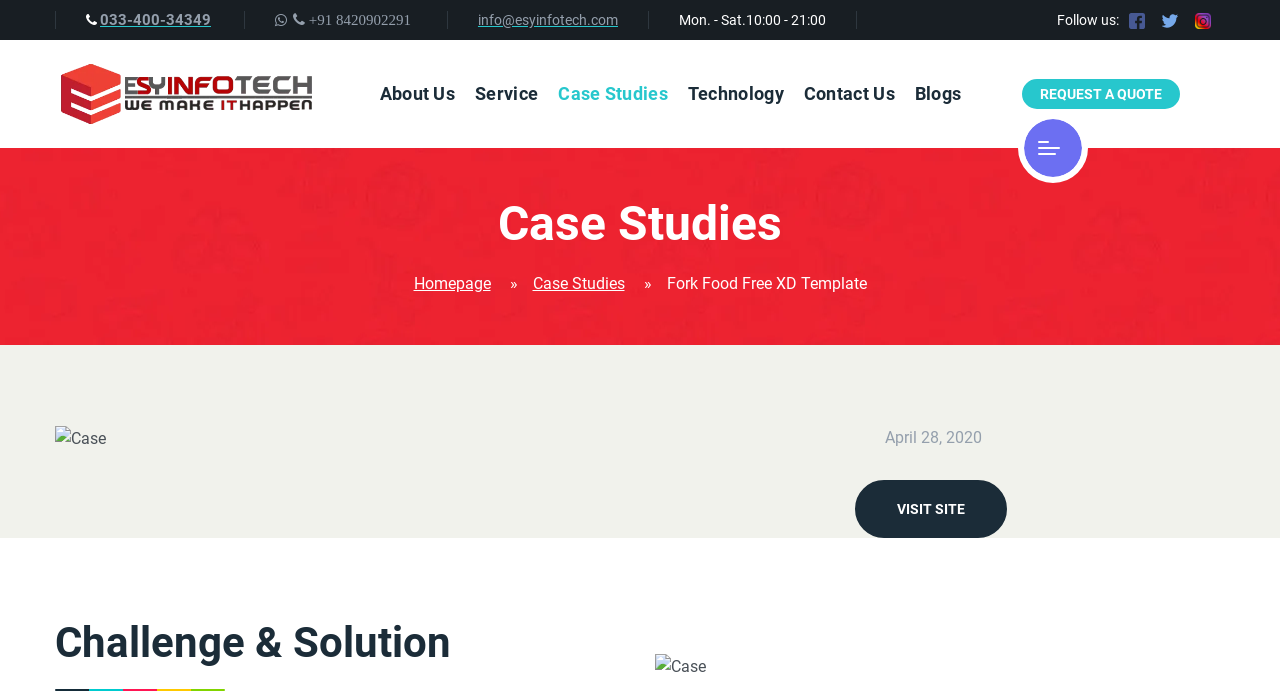Give a one-word or one-phrase response to the question: 
What is the name of the company's web hosting service?

Linux Web Hosting